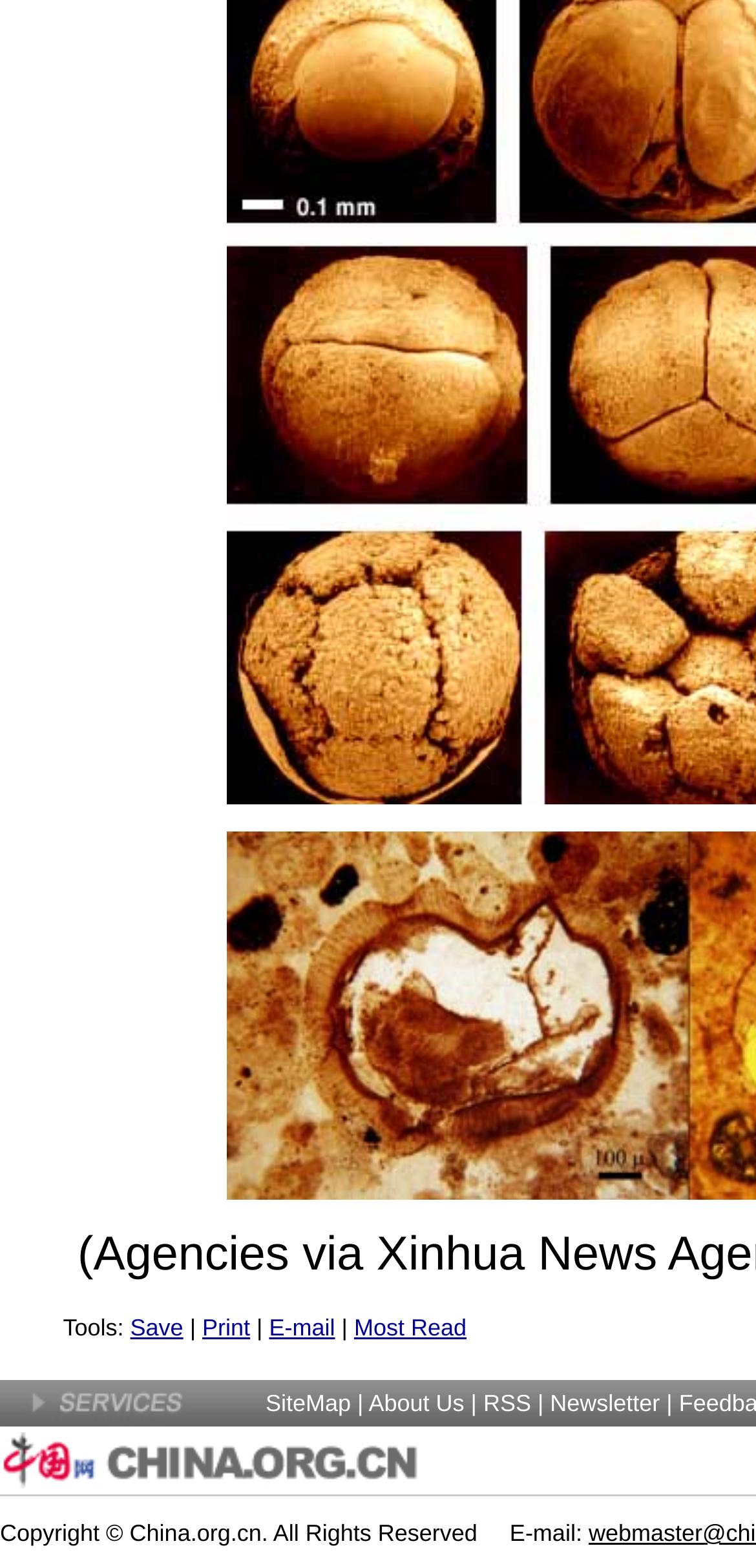Answer the question below with a single word or a brief phrase: 
What is the first link on the top-right corner?

Save